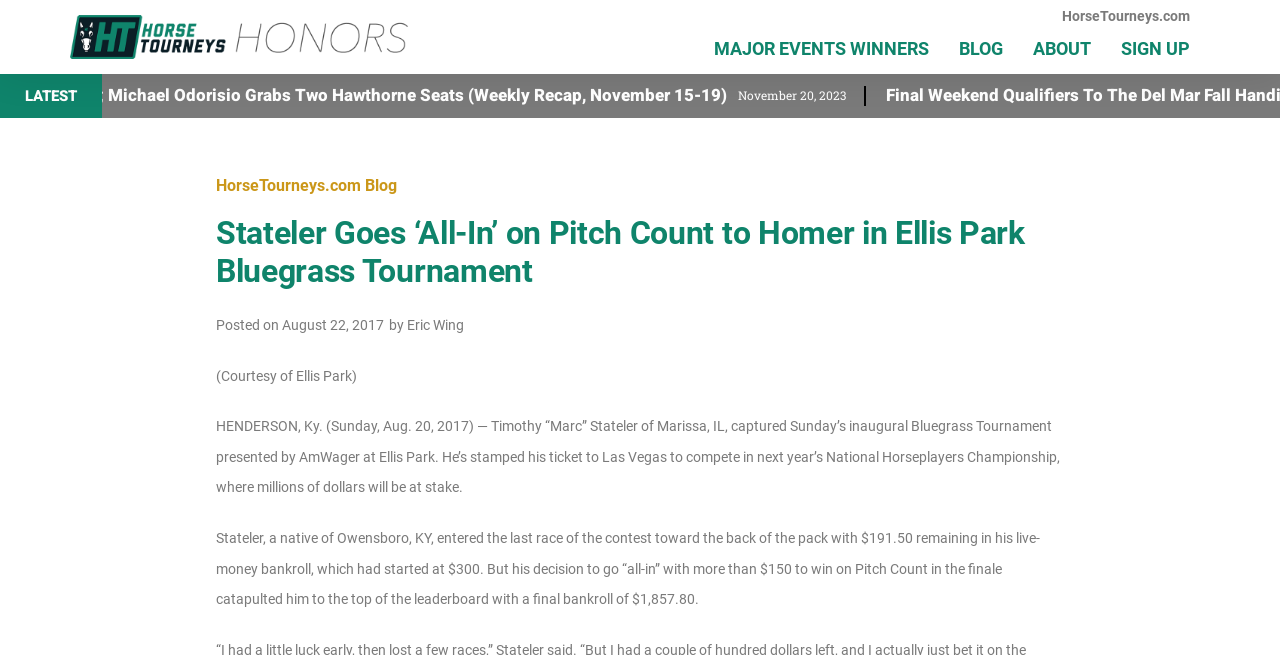Based on the element description, predict the bounding box coordinates (top-left x, top-left y, bottom-right x, bottom-right y) for the UI element in the screenshot: Blog

[0.734, 0.036, 0.799, 0.112]